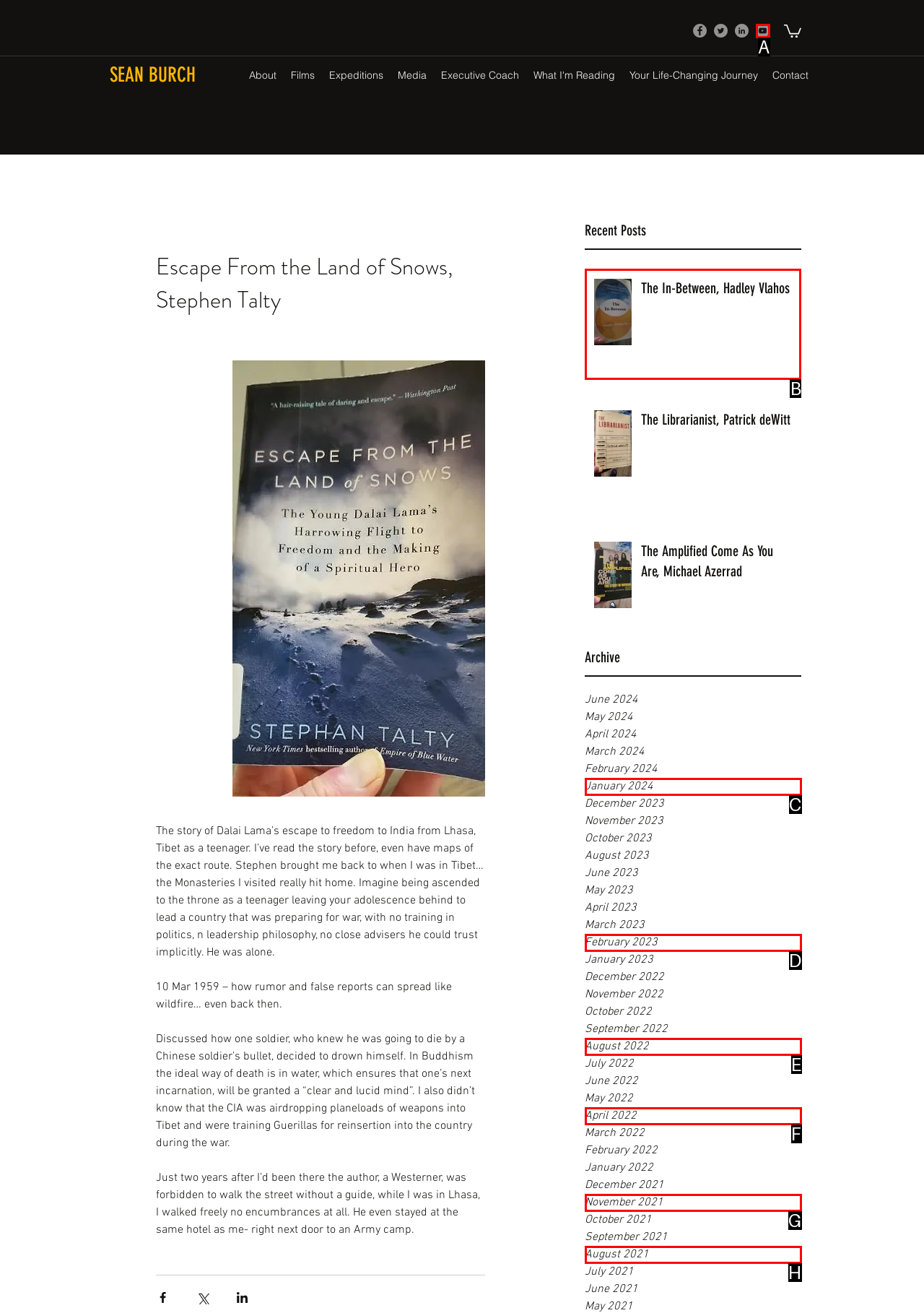Select the appropriate HTML element that needs to be clicked to execute the following task: Read the post 'The In-Between, Hadley Vlahos'. Respond with the letter of the option.

B